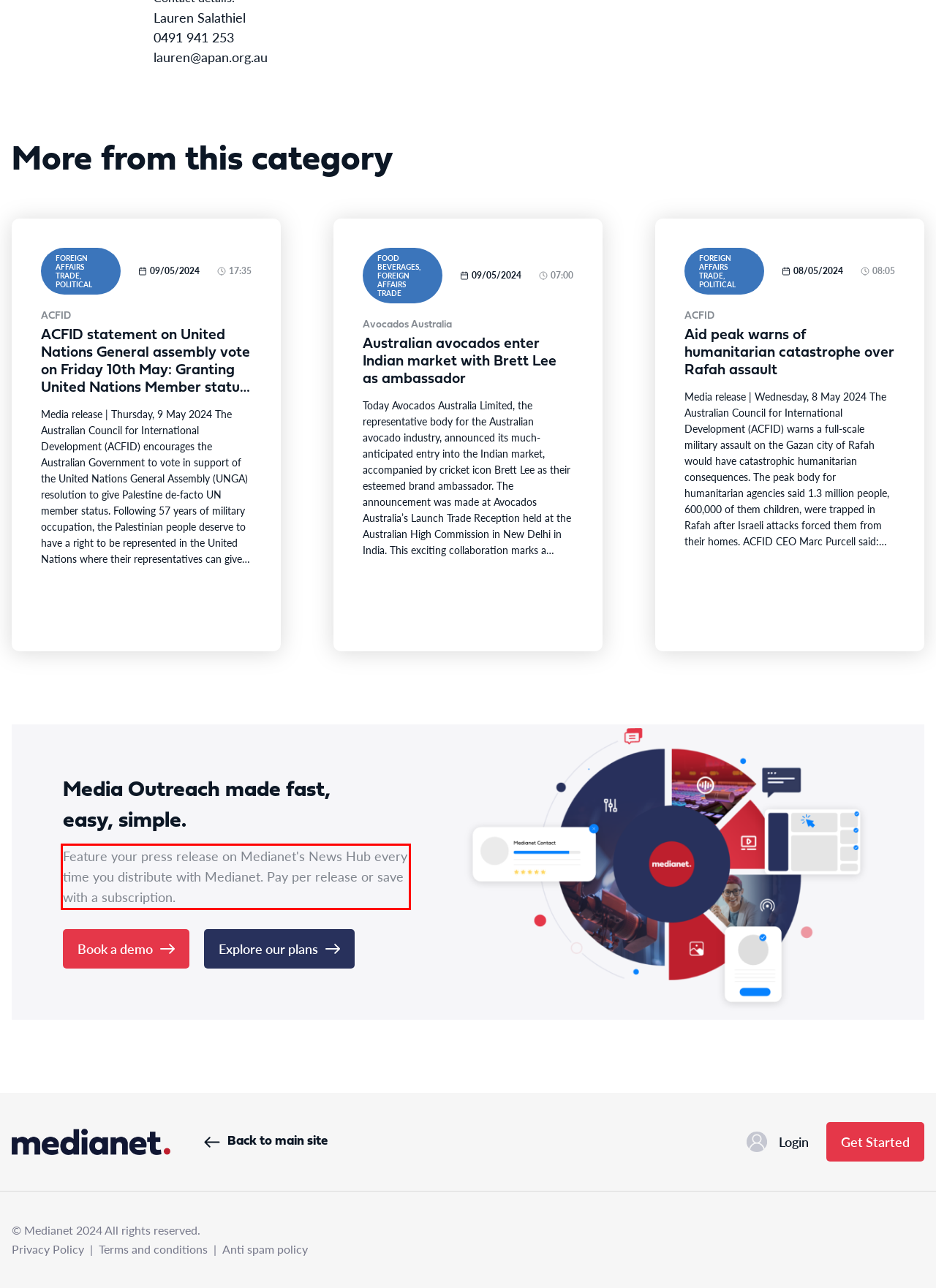Given the screenshot of the webpage, identify the red bounding box, and recognize the text content inside that red bounding box.

Feature your press release on Medianet's News Hub every time you distribute with Medianet. Pay per release or save with a subscription.